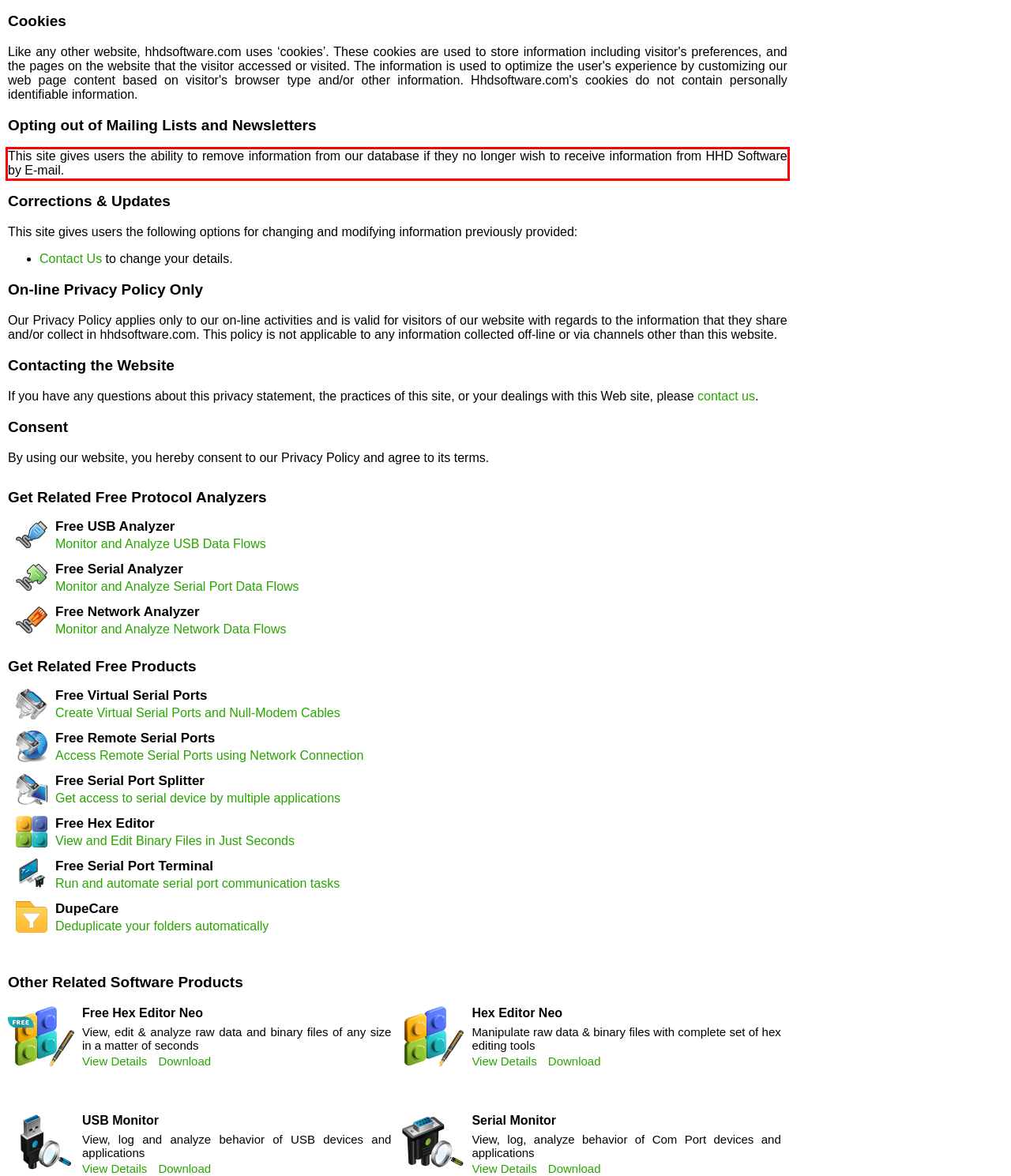Please perform OCR on the text within the red rectangle in the webpage screenshot and return the text content.

This site gives users the ability to remove information from our database if they no longer wish to receive information from HHD Software by E-mail.